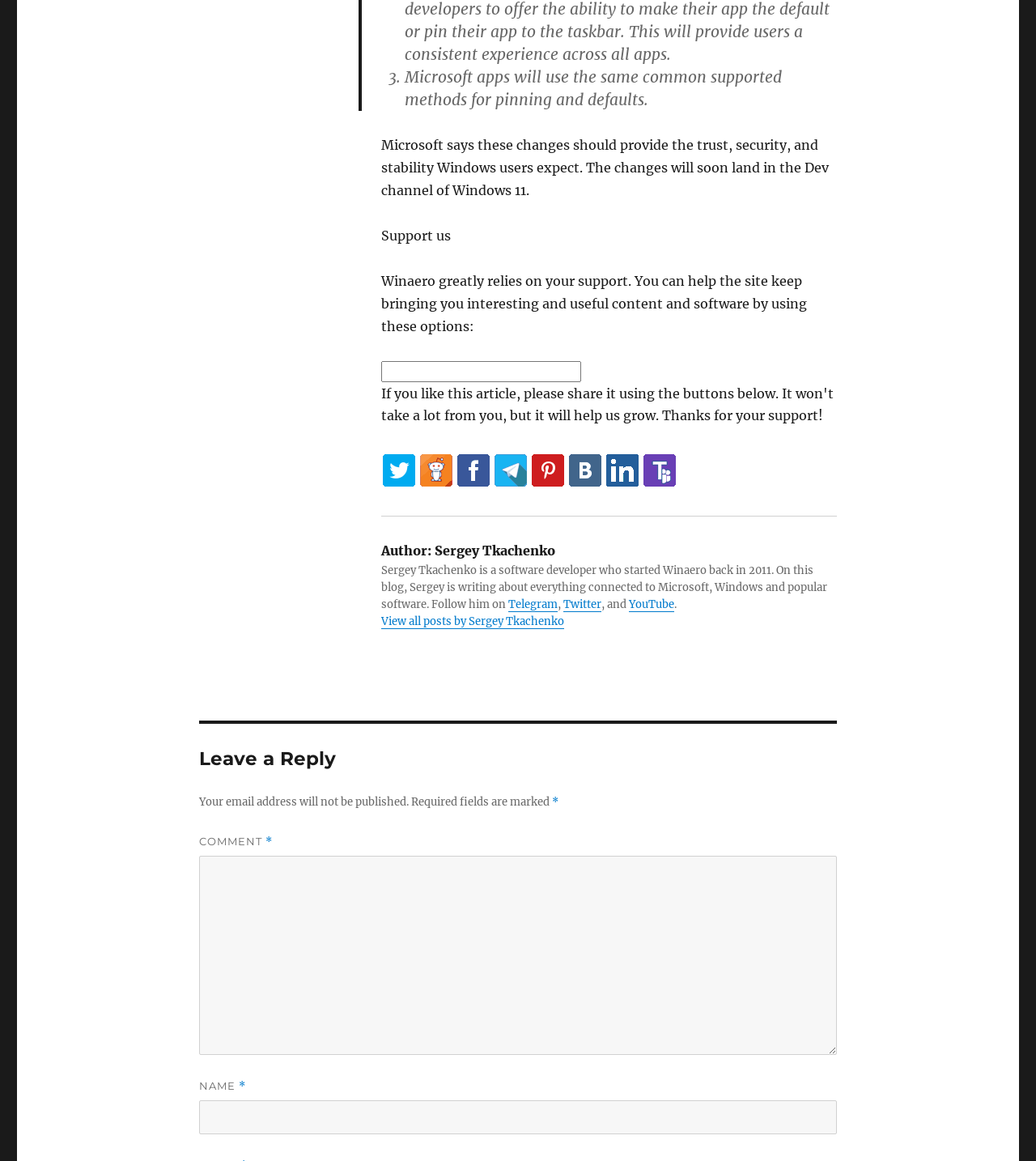Locate the bounding box coordinates of the clickable element to fulfill the following instruction: "Leave a reply". Provide the coordinates as four float numbers between 0 and 1 in the format [left, top, right, bottom].

[0.192, 0.621, 0.808, 0.664]